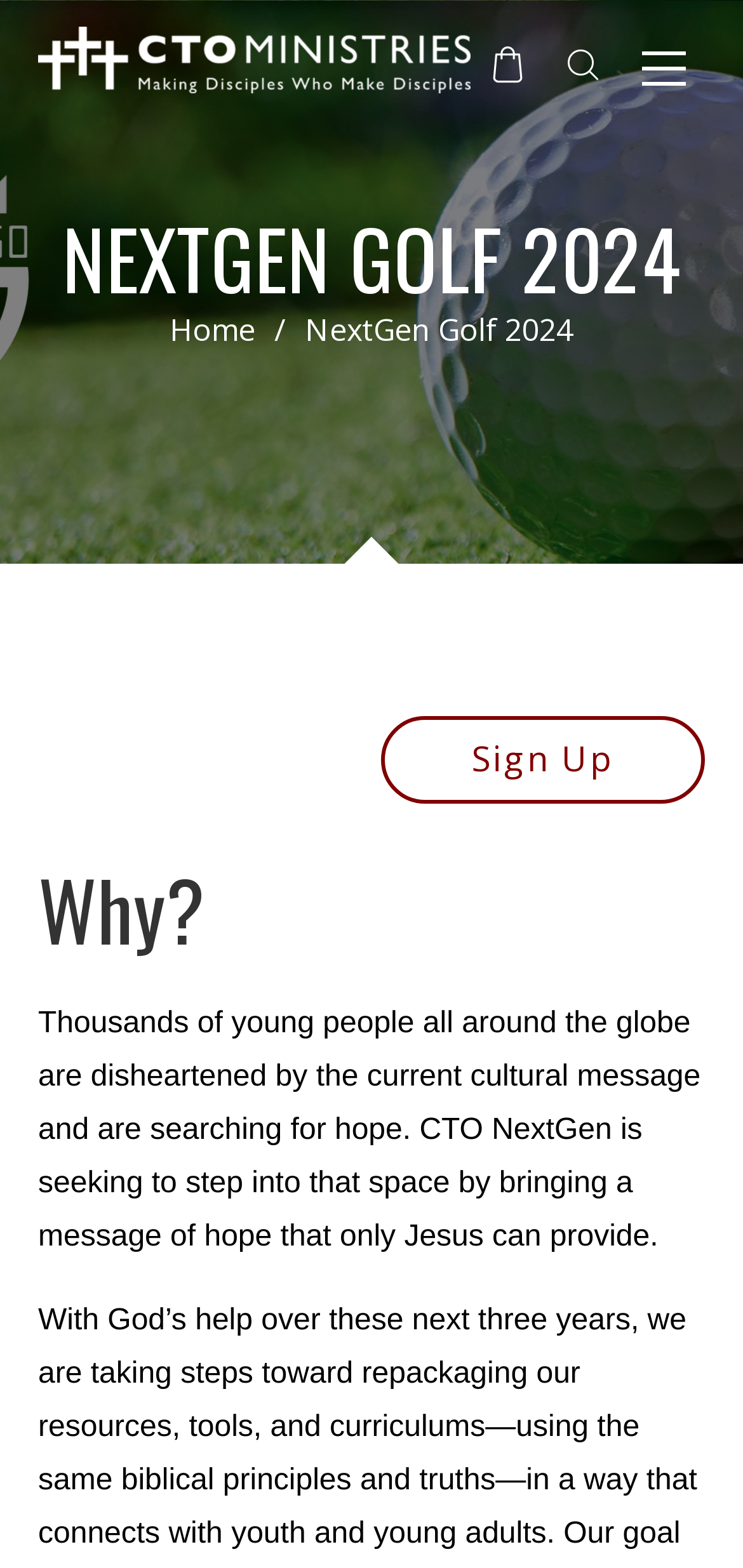Please locate and retrieve the main header text of the webpage.

NEXTGEN GOLF 2024